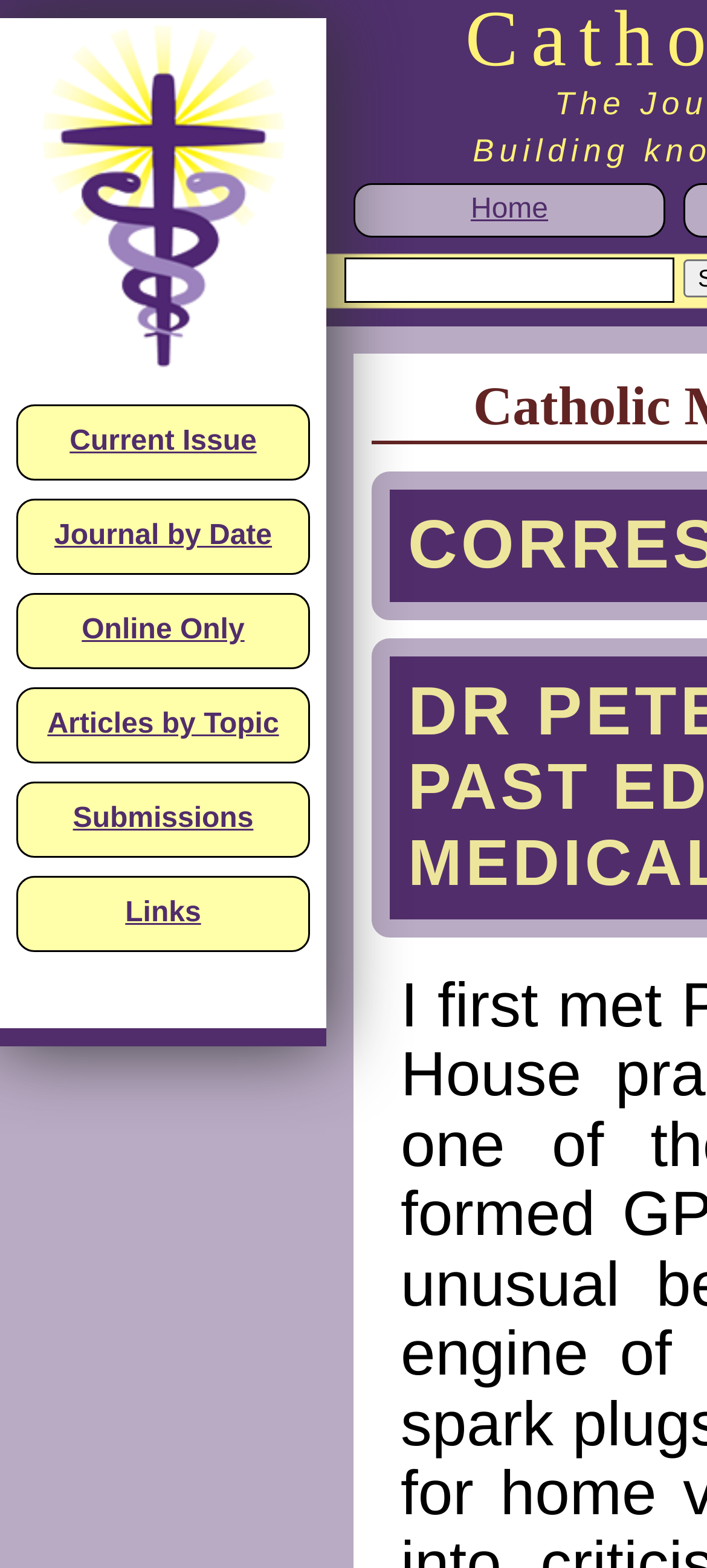Provide the bounding box coordinates, formatted as (top-left x, top-left y, bottom-right x, bottom-right y), with all values being floating point numbers between 0 and 1. Identify the bounding box of the UI element that matches the description: Home

[0.503, 0.118, 0.938, 0.15]